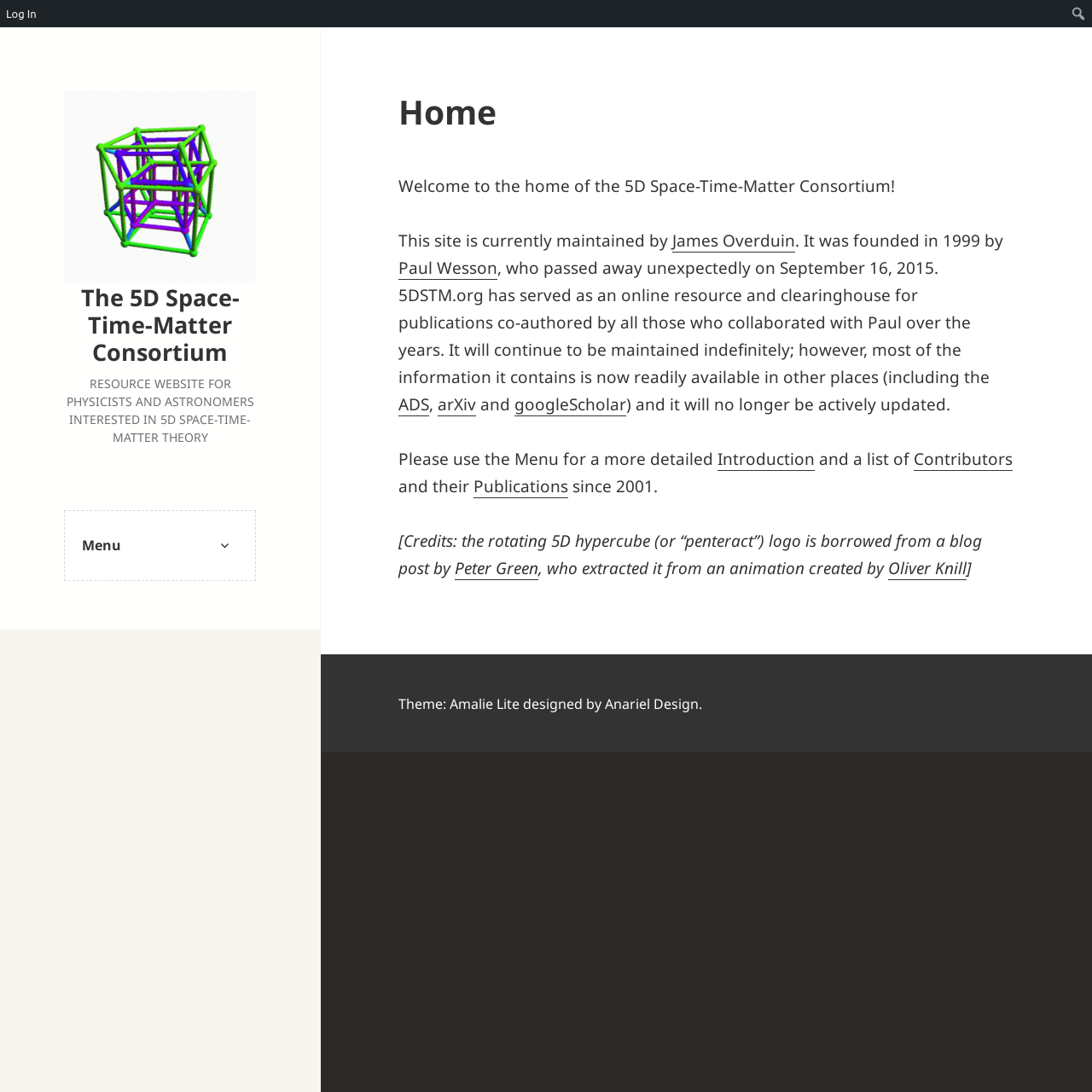Please find the bounding box coordinates of the element's region to be clicked to carry out this instruction: "Log in to the website".

[0.0, 0.0, 0.04, 0.025]